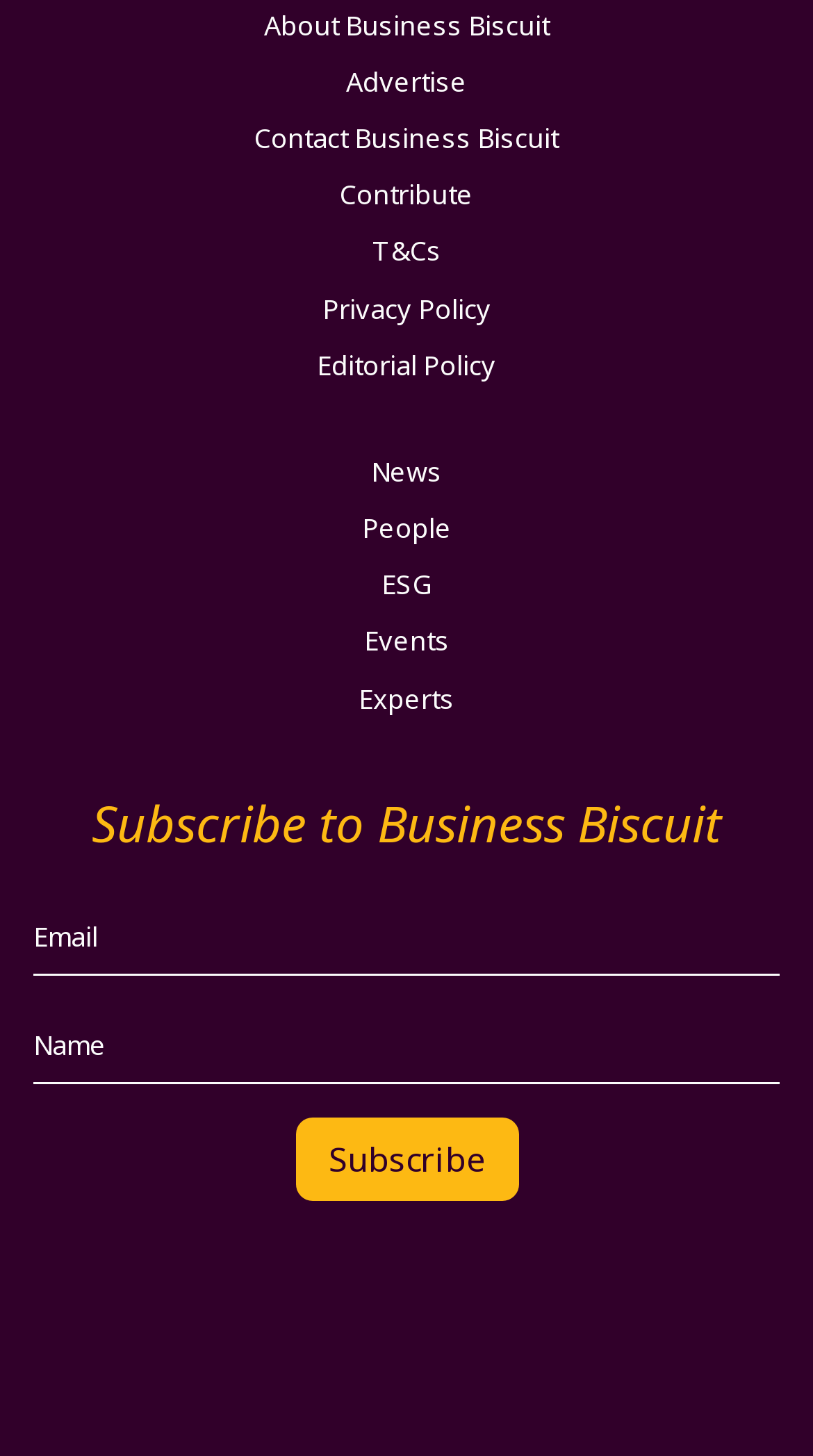Using the webpage screenshot and the element description Contact Business Biscuit, determine the bounding box coordinates. Specify the coordinates in the format (top-left x, top-left y, bottom-right x, bottom-right y) with values ranging from 0 to 1.

[0.313, 0.082, 0.687, 0.107]